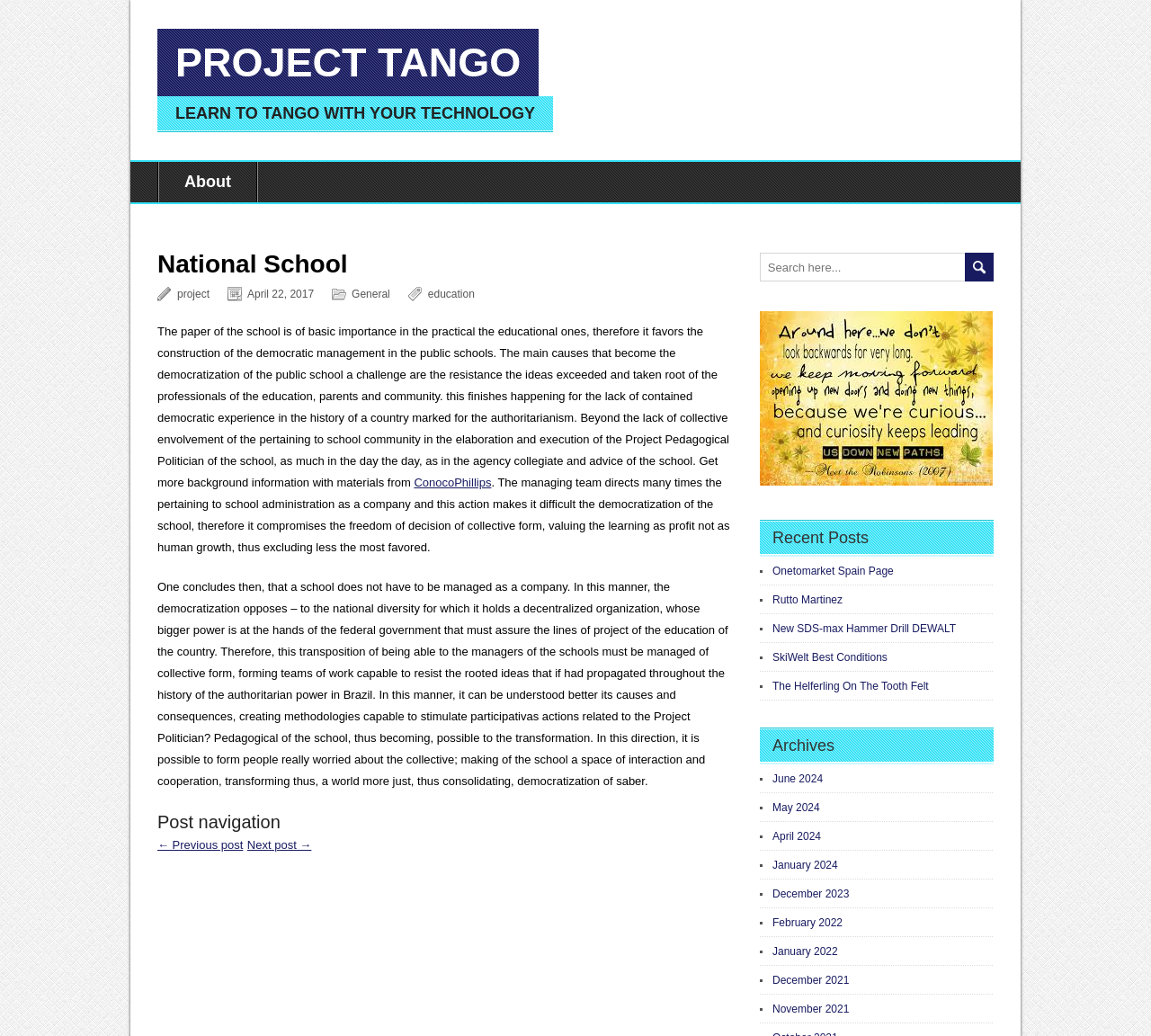Please provide a brief answer to the following inquiry using a single word or phrase:
What is the theme of the article 'National School'?

Education